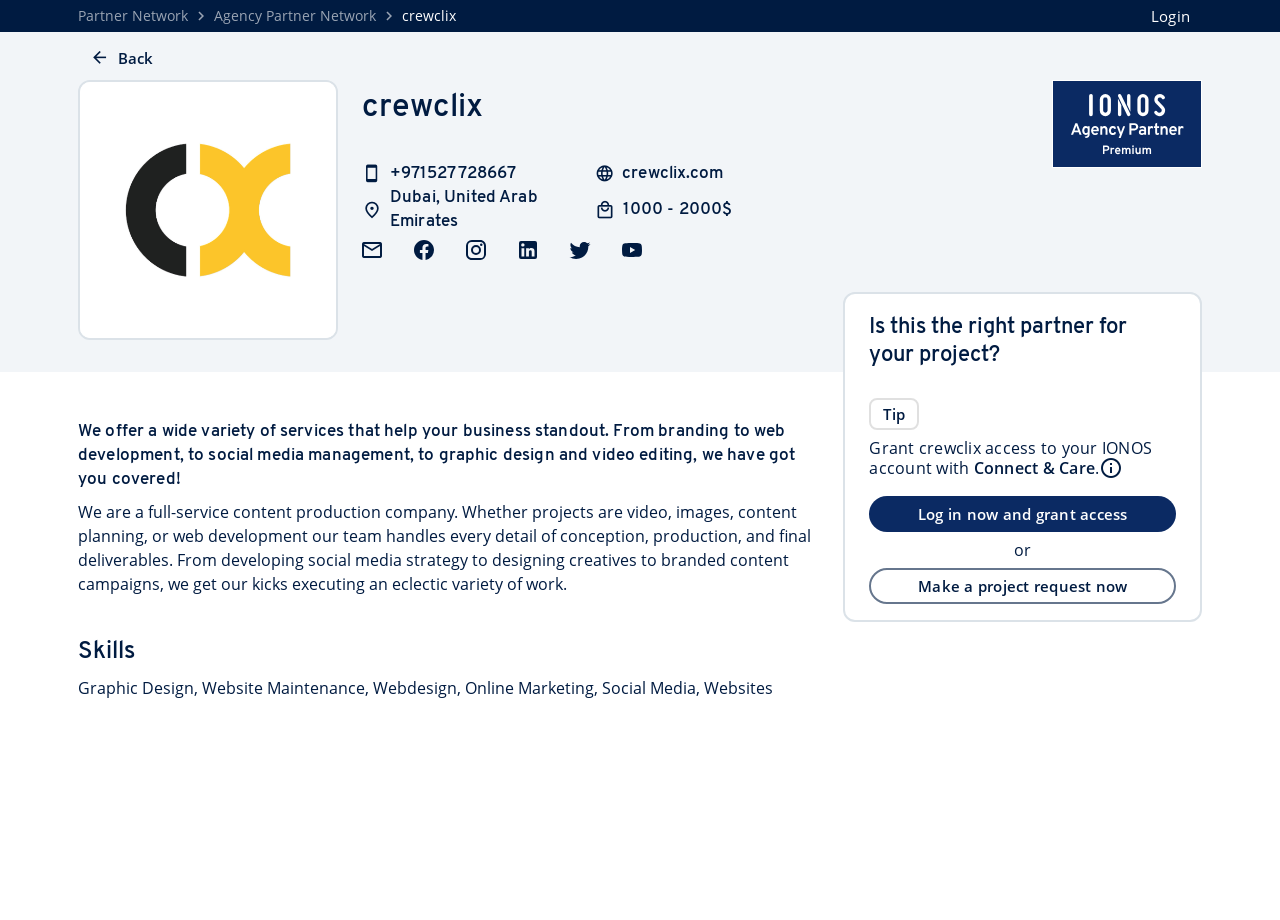Generate a comprehensive description of the webpage.

This webpage appears to be the homepage of a company called Crewclix, a full-service content production company. At the top left corner, there are two links, "Partner Network" and "Agency Partner Network", followed by a "Login" button at the top right corner. Below the login button, there is a "Back" button and an image of the company's logo.

The main content of the page is divided into two sections. The first section starts with a heading that describes the company's services, including branding, web development, social media management, graphic design, and video editing. Below this heading, there is a paragraph of text that explains the company's capabilities and services in more detail.

In the same section, there are several links to the company's contact information, including phone number, URL, email, and social media profiles (Facebook, Instagram, LinkedIn, Twitter, and YouTube). Each social media link is accompanied by a small icon.

The second section of the main content appears to be a call-to-action area. There is a heading that asks if Crewclix is the right partner for the user's project, followed by a "Tip" and a brief introduction to a person named Grant from Crewclix. Below this, there is a text that mentions access to an IONOS account and a "Connect & Care" button. At the bottom of this section, there are two buttons: "Log in now and grant access" and "Make a project request now".

Throughout the page, there are several images, including the company logo, social media icons, and a background image at the bottom right corner. The overall layout of the page is clean and easy to navigate, with clear headings and concise text.